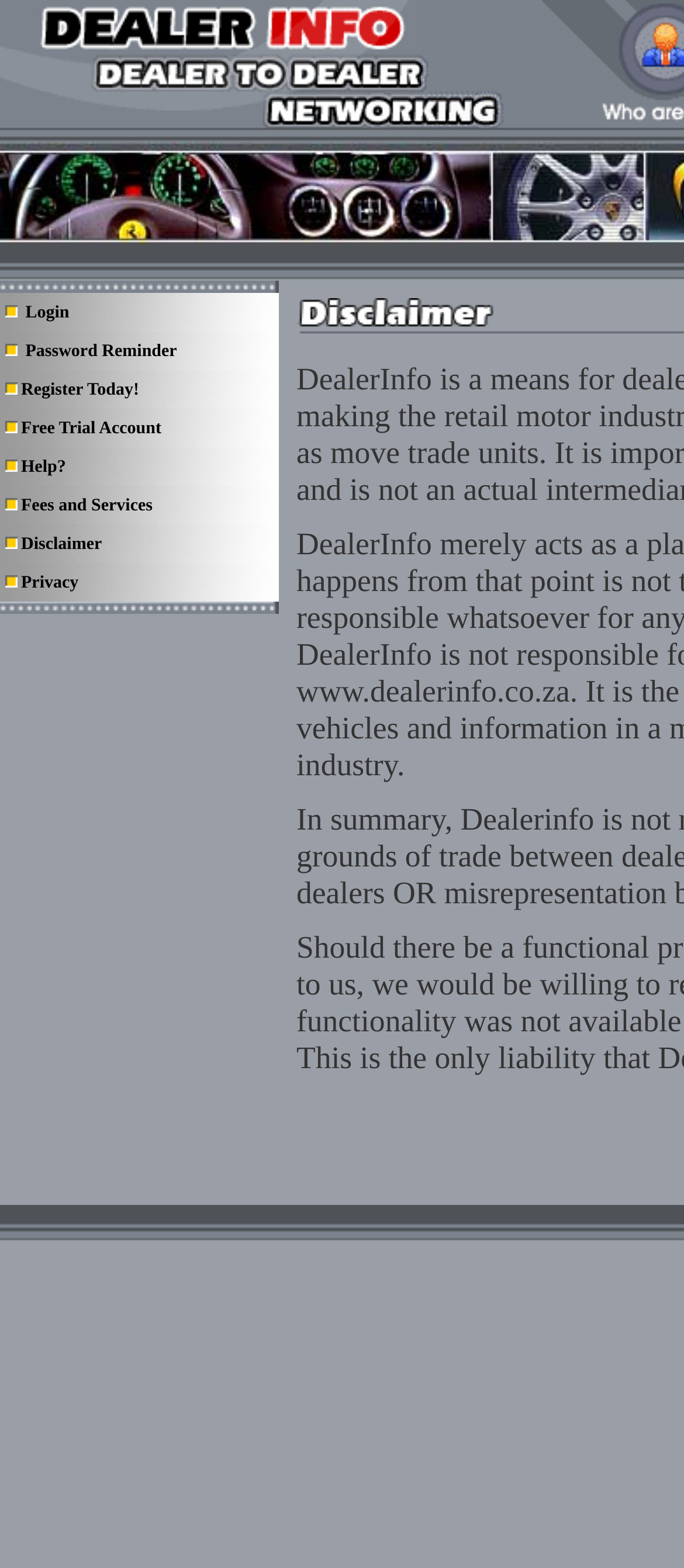Show the bounding box coordinates of the region that should be clicked to follow the instruction: "Click on Password Reminder."

[0.024, 0.218, 0.259, 0.23]